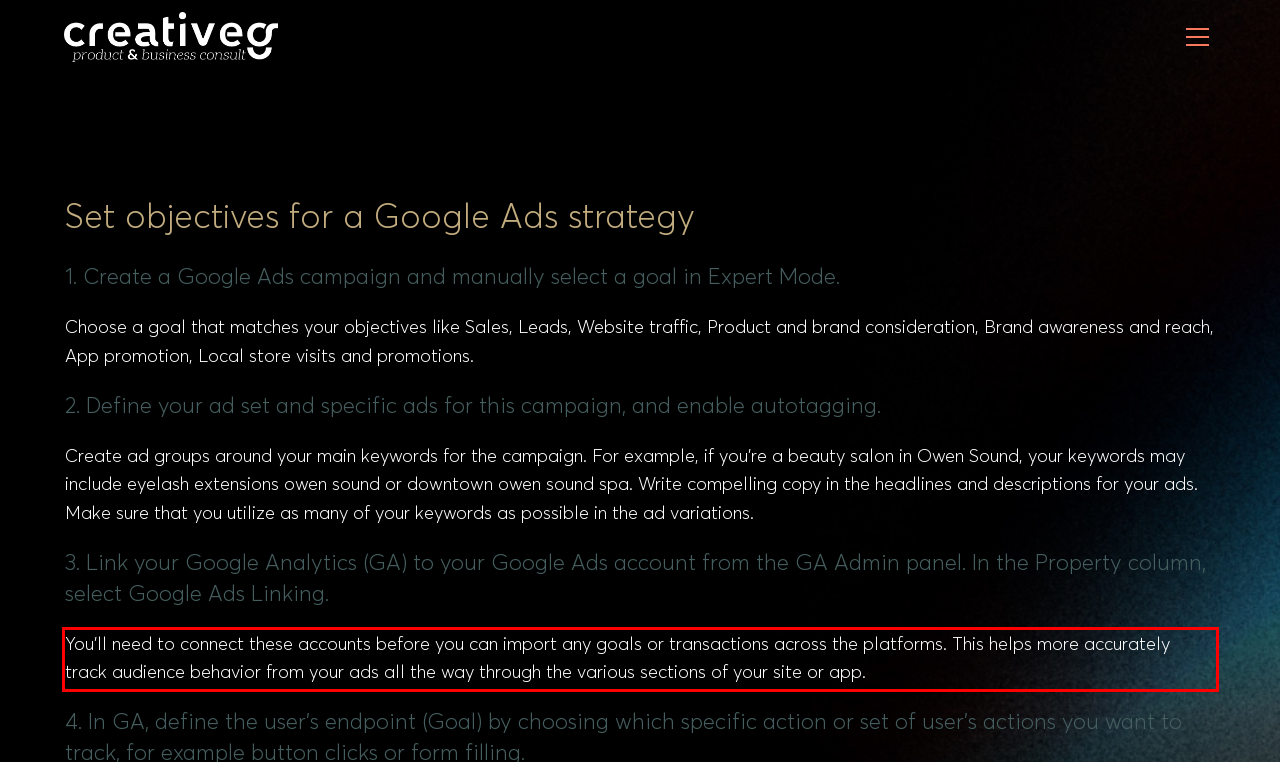Identify the red bounding box in the webpage screenshot and perform OCR to generate the text content enclosed.

You’ll need to connect these accounts before you can import any goals or transactions across the platforms. This helps more accurately track audience behavior from your ads all the way through the various sections of your site or app.